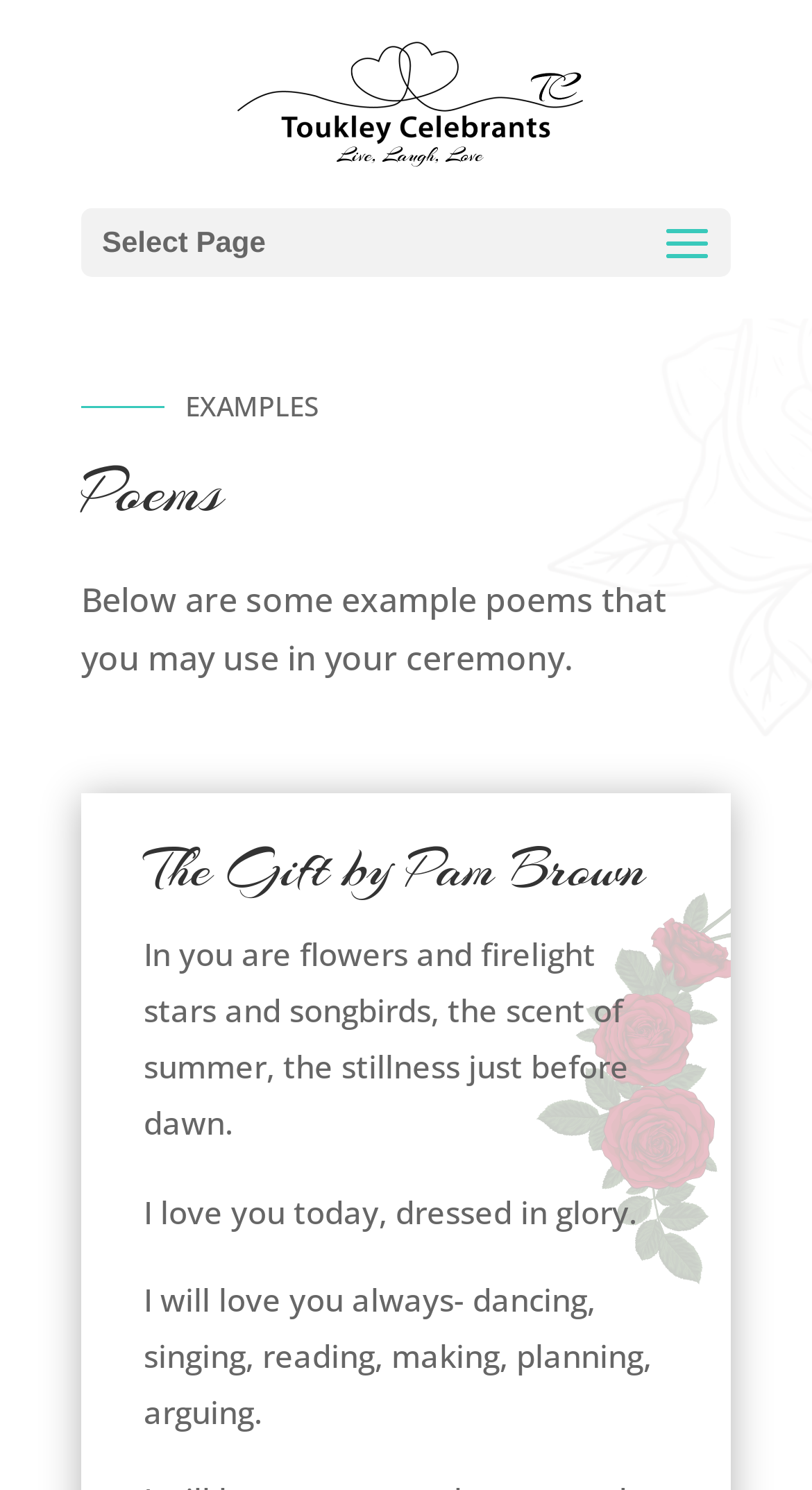Answer the question with a single word or phrase: 
What is the name of the website?

Toukley Celebrants